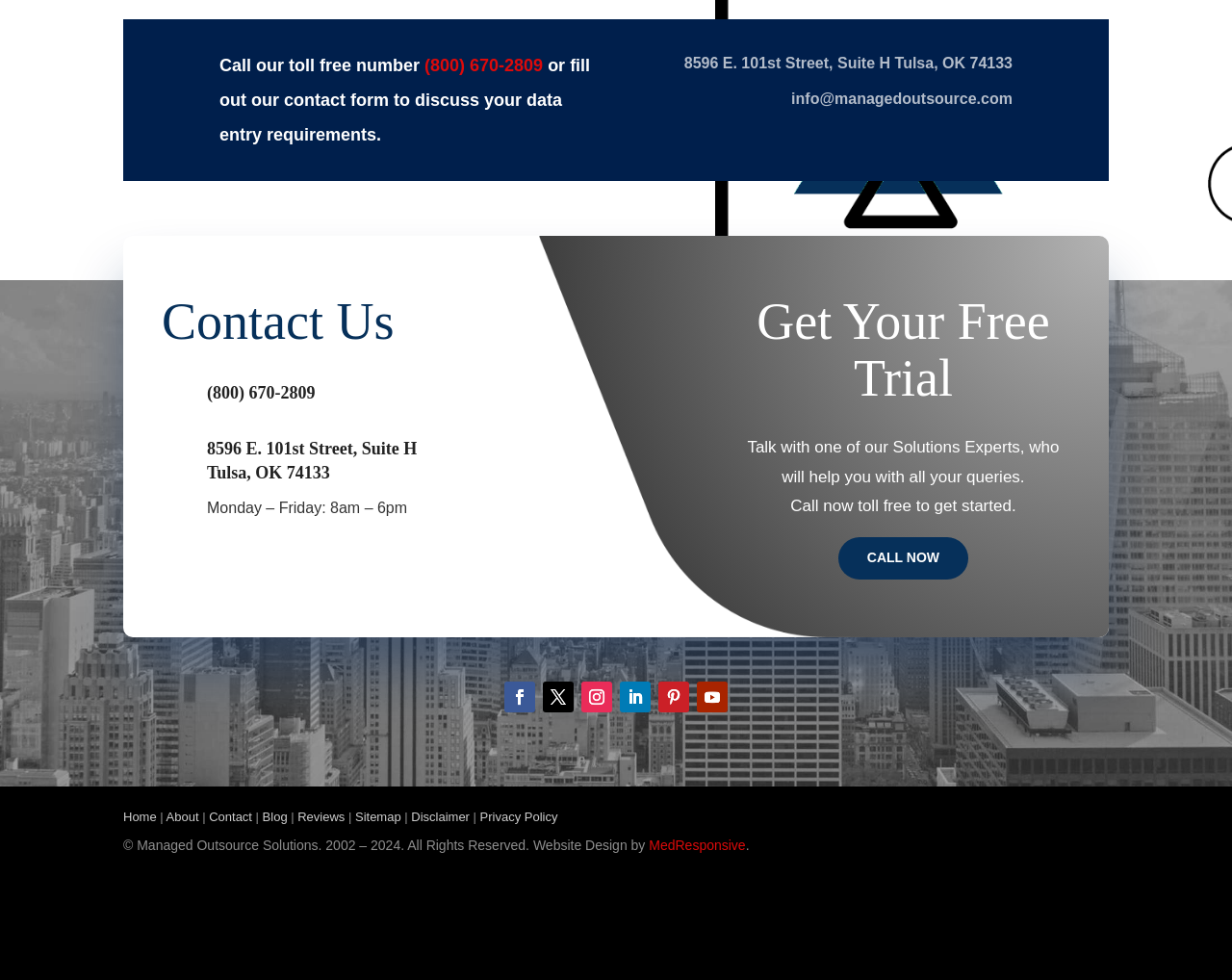Determine the bounding box coordinates of the section I need to click to execute the following instruction: "Call the toll free number". Provide the coordinates as four float numbers between 0 and 1, i.e., [left, top, right, bottom].

[0.345, 0.057, 0.445, 0.077]